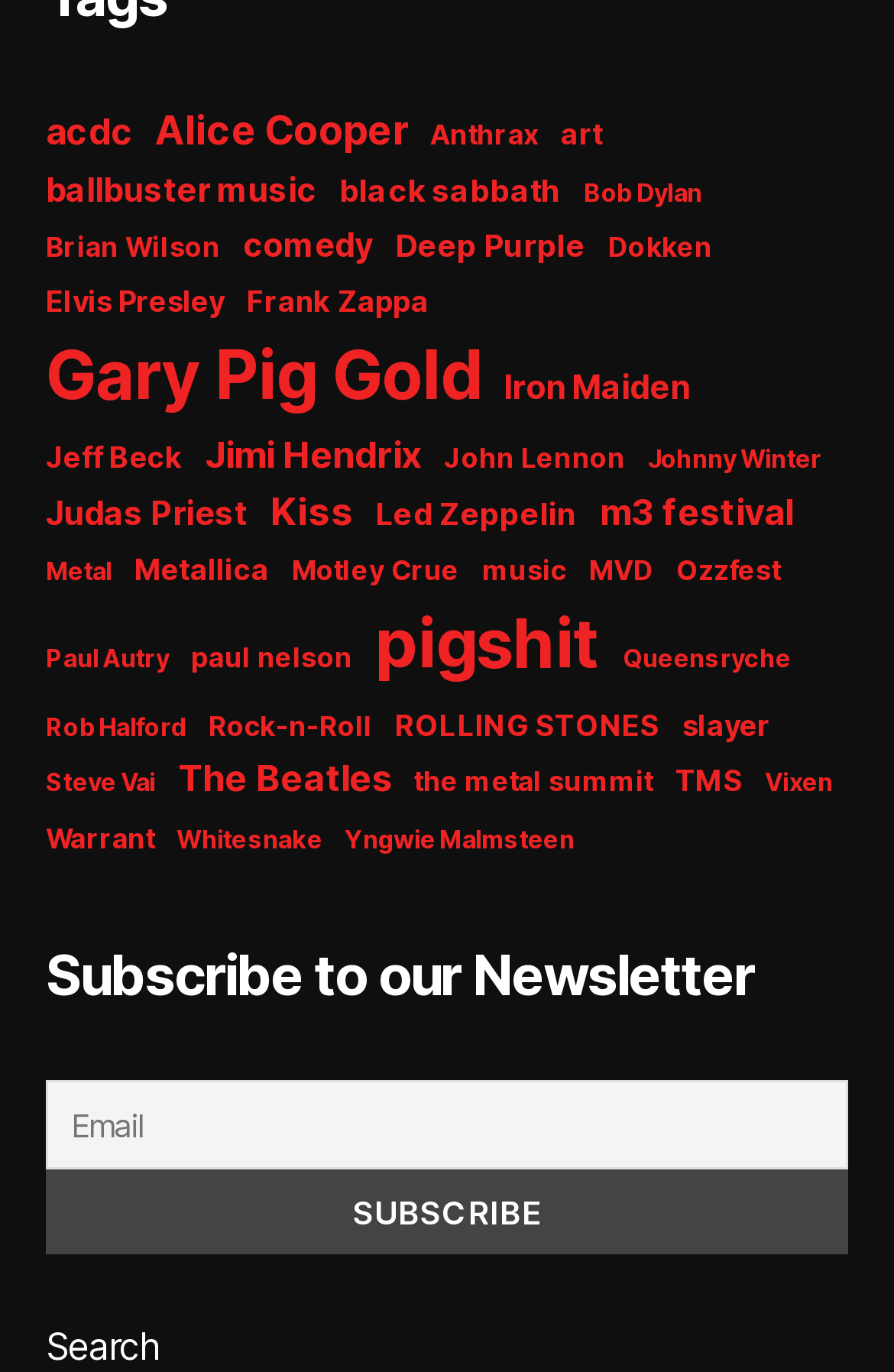Extract the bounding box coordinates for the UI element described by the text: "Deep Purple". The coordinates should be in the form of [left, top, right, bottom] with values between 0 and 1.

[0.442, 0.162, 0.655, 0.195]